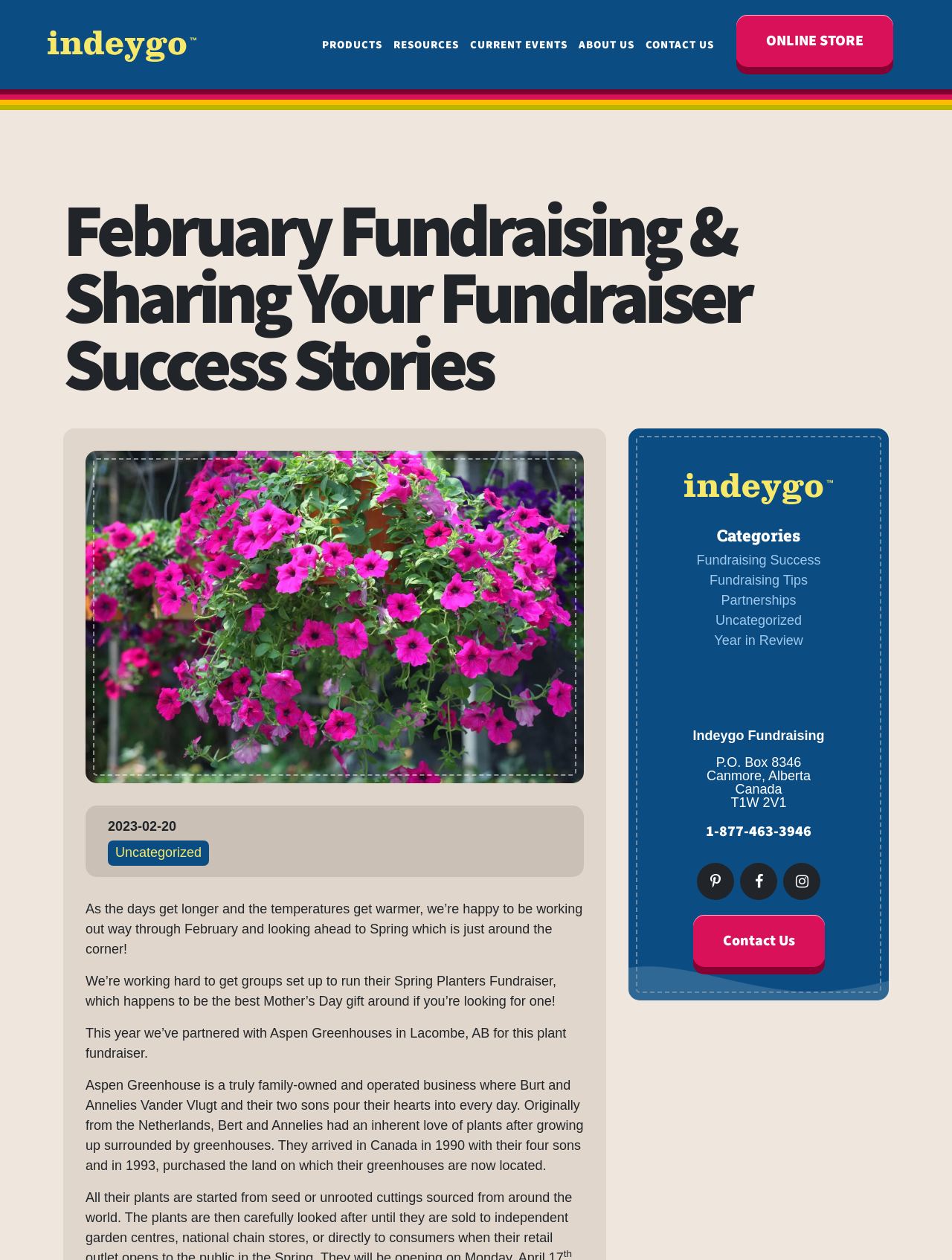Find and generate the main title of the webpage.

February Fundraising & Sharing Your Fundraiser Success Stories